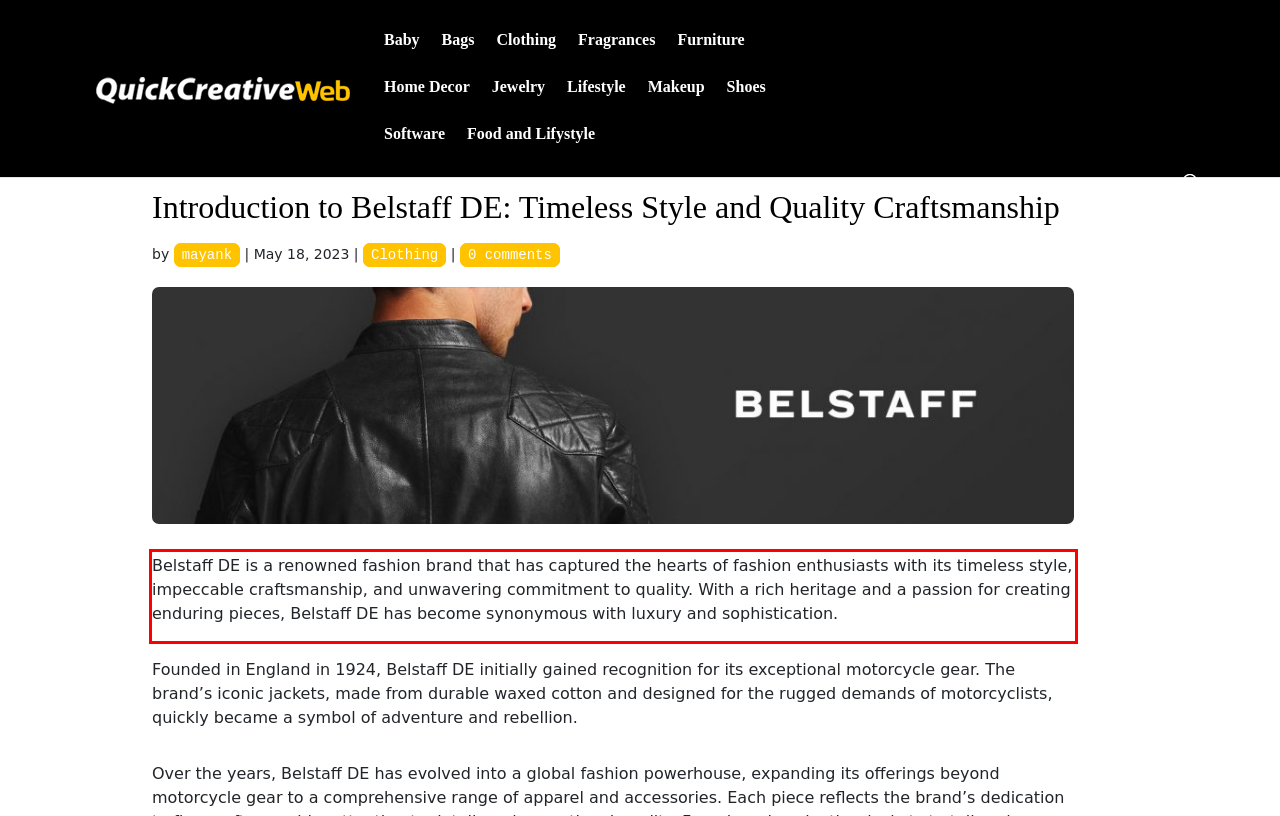Analyze the screenshot of a webpage where a red rectangle is bounding a UI element. Extract and generate the text content within this red bounding box.

Belstaff DE is a renowned fashion brand that has captured the hearts of fashion enthusiasts with its timeless style, impeccable craftsmanship, and unwavering commitment to quality. With a rich heritage and a passion for creating enduring pieces, Belstaff DE has become synonymous with luxury and sophistication.